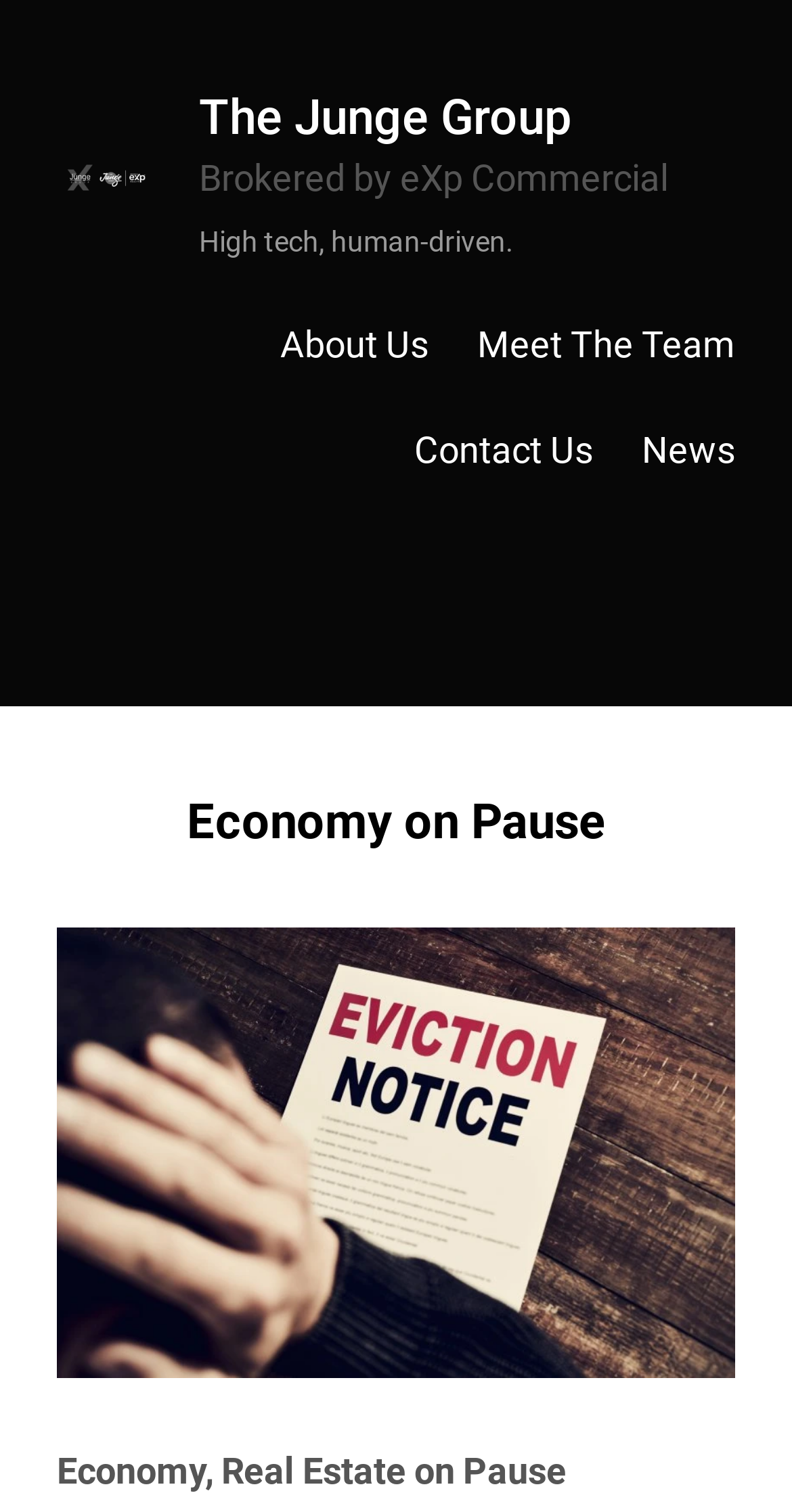Answer the following query with a single word or phrase:
What is the tagline of the company?

High tech, human-driven.